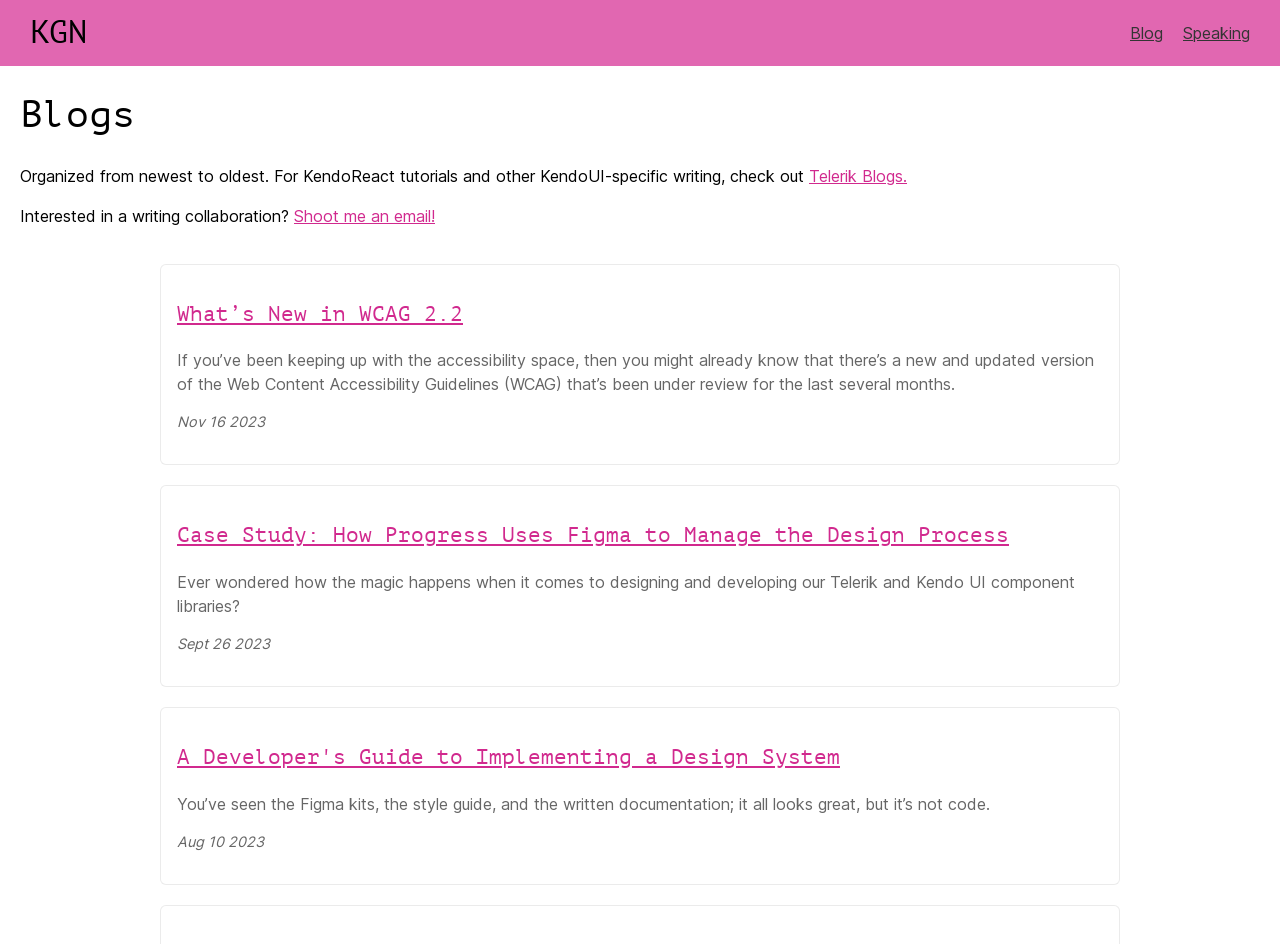Determine the bounding box coordinates of the region to click in order to accomplish the following instruction: "Check out Telerik Blogs". Provide the coordinates as four float numbers between 0 and 1, specifically [left, top, right, bottom].

[0.632, 0.176, 0.709, 0.197]